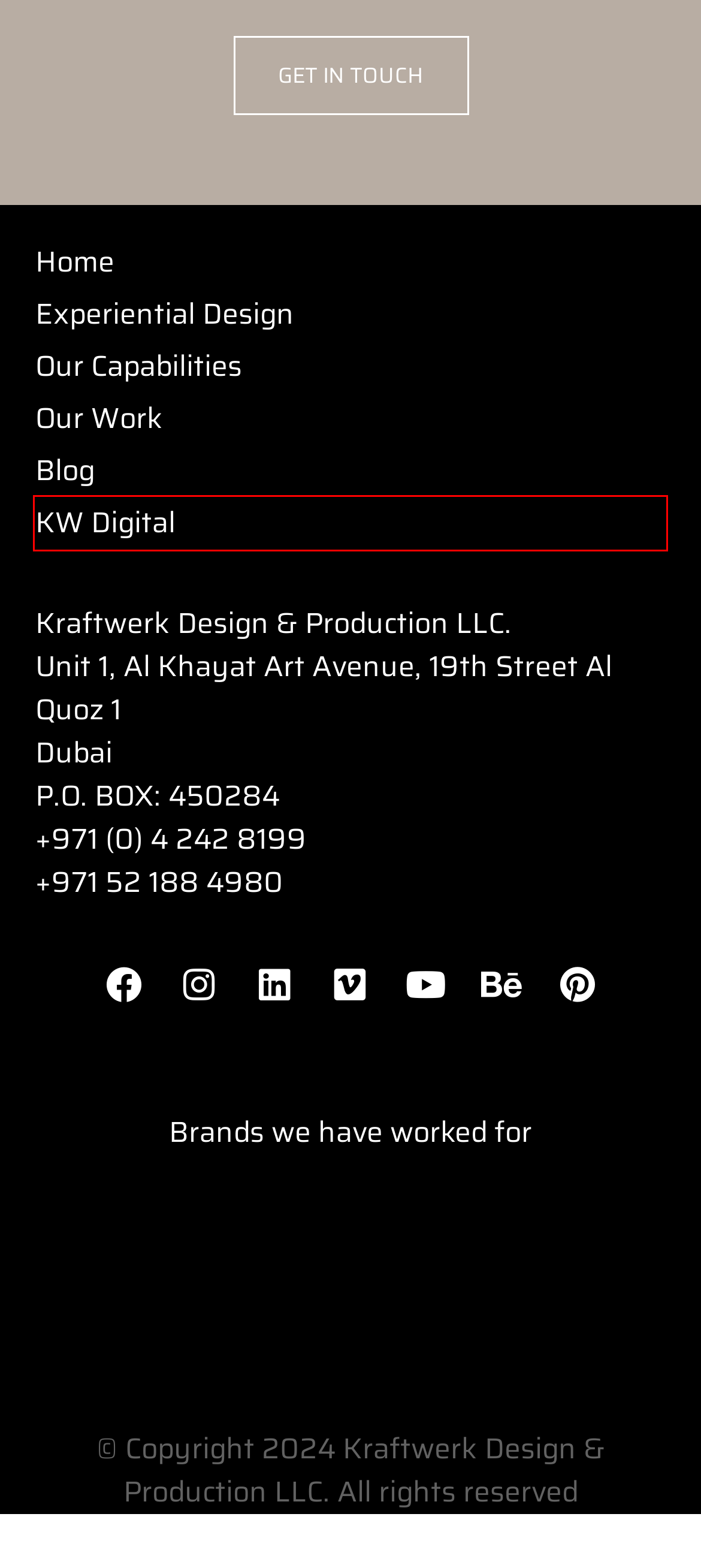You have received a screenshot of a webpage with a red bounding box indicating a UI element. Please determine the most fitting webpage description that matches the new webpage after clicking on the indicated element. The choices are:
A. Experiential Marketing & Event Design | Kraftwerk
B. Event Management & Brand Activation Agency in Dubai | Kraftwerk
C. Our Creative Event Capabilities | Kraftwerk
D. Our Blogs | Kraftwerk
E. Homepage - Kraftwerk Digital
F. Our Work Portfolio | Kraftwerk
G. Online collaboration with ease - Kraftwerk
H. Kraftwerk at the Mestaria Gallery - Kraftwerk

E